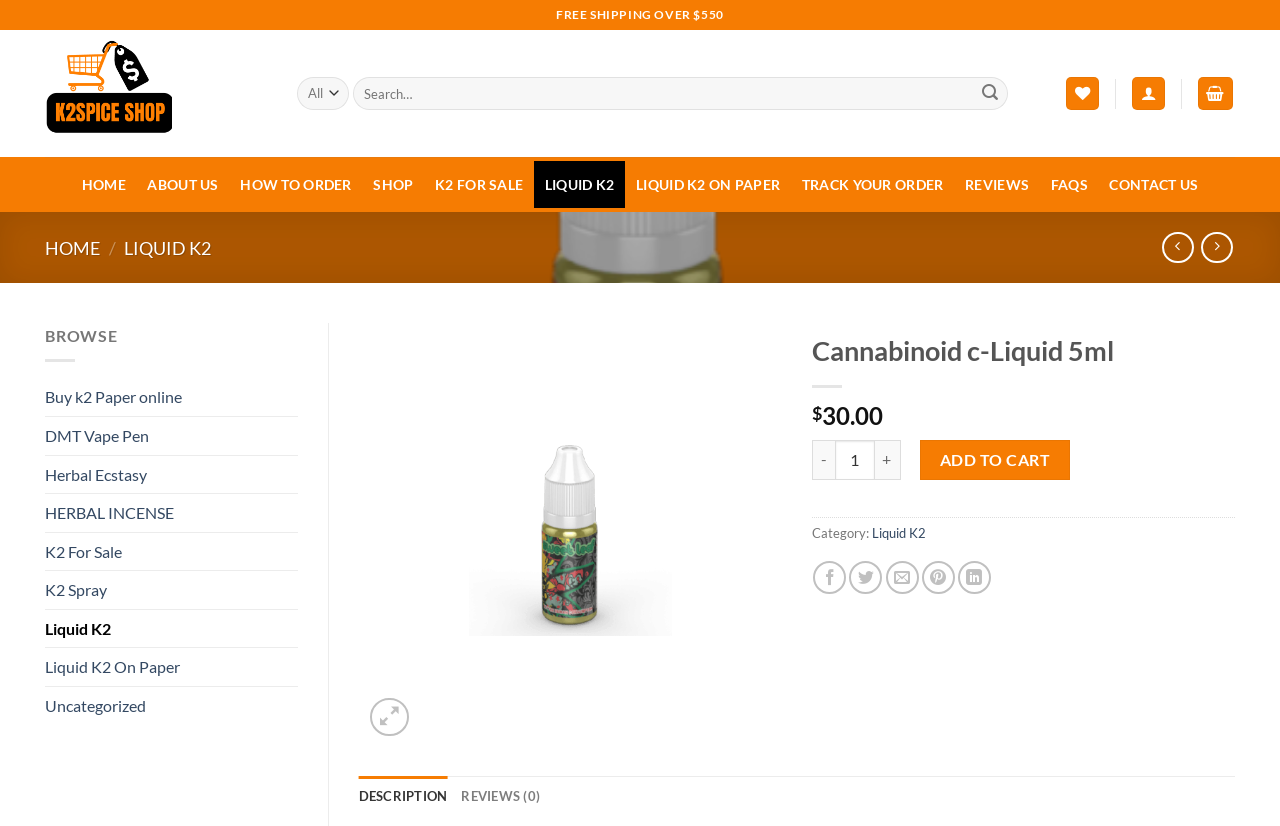Please answer the following query using a single word or phrase: 
What is the current product being displayed?

Cannabinoid c-Liquid 5ml